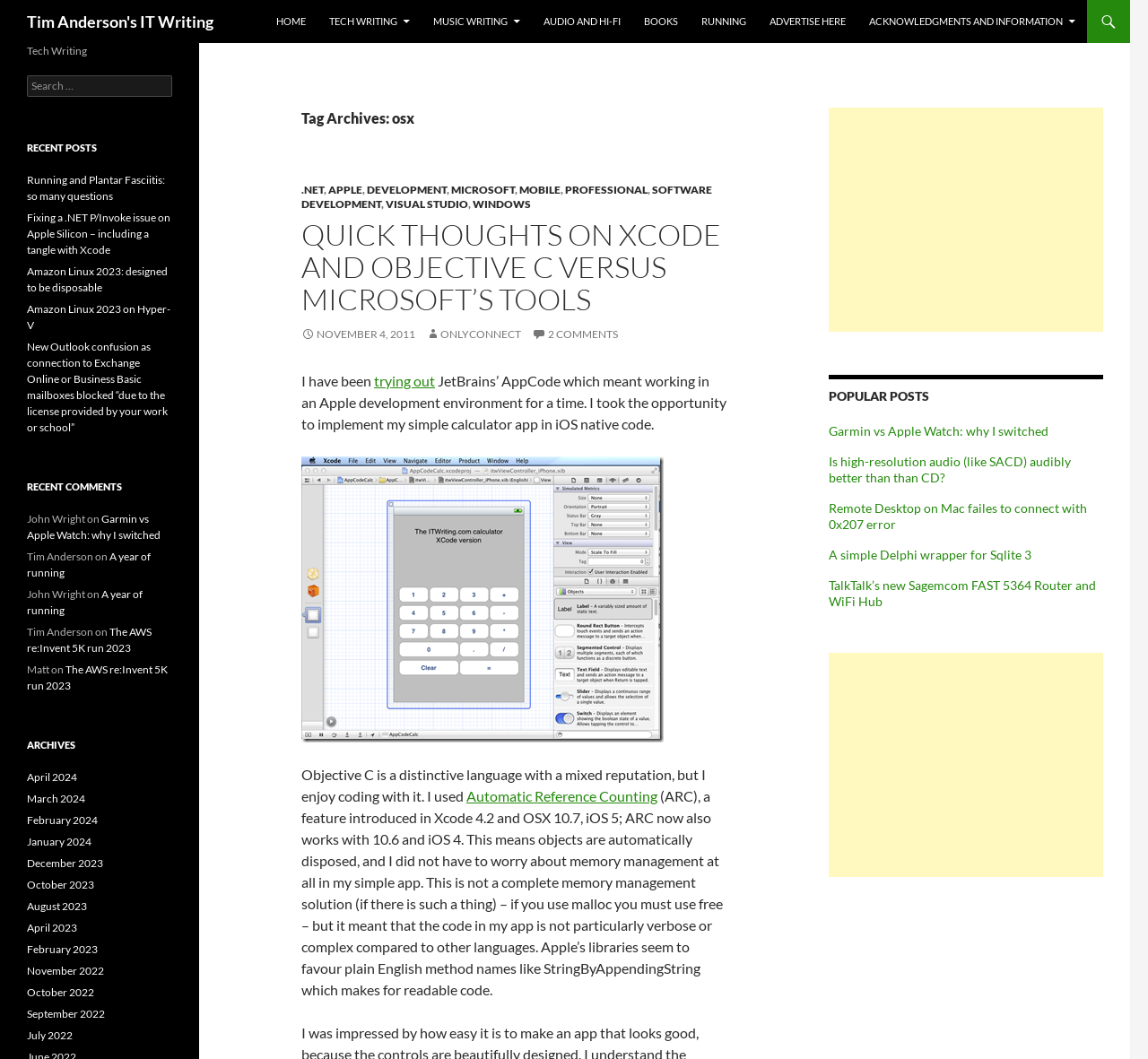Determine the bounding box coordinates of the target area to click to execute the following instruction: "View GARMIN VS APPLE WATCH: WHY I SWITCHED."

[0.722, 0.4, 0.913, 0.414]